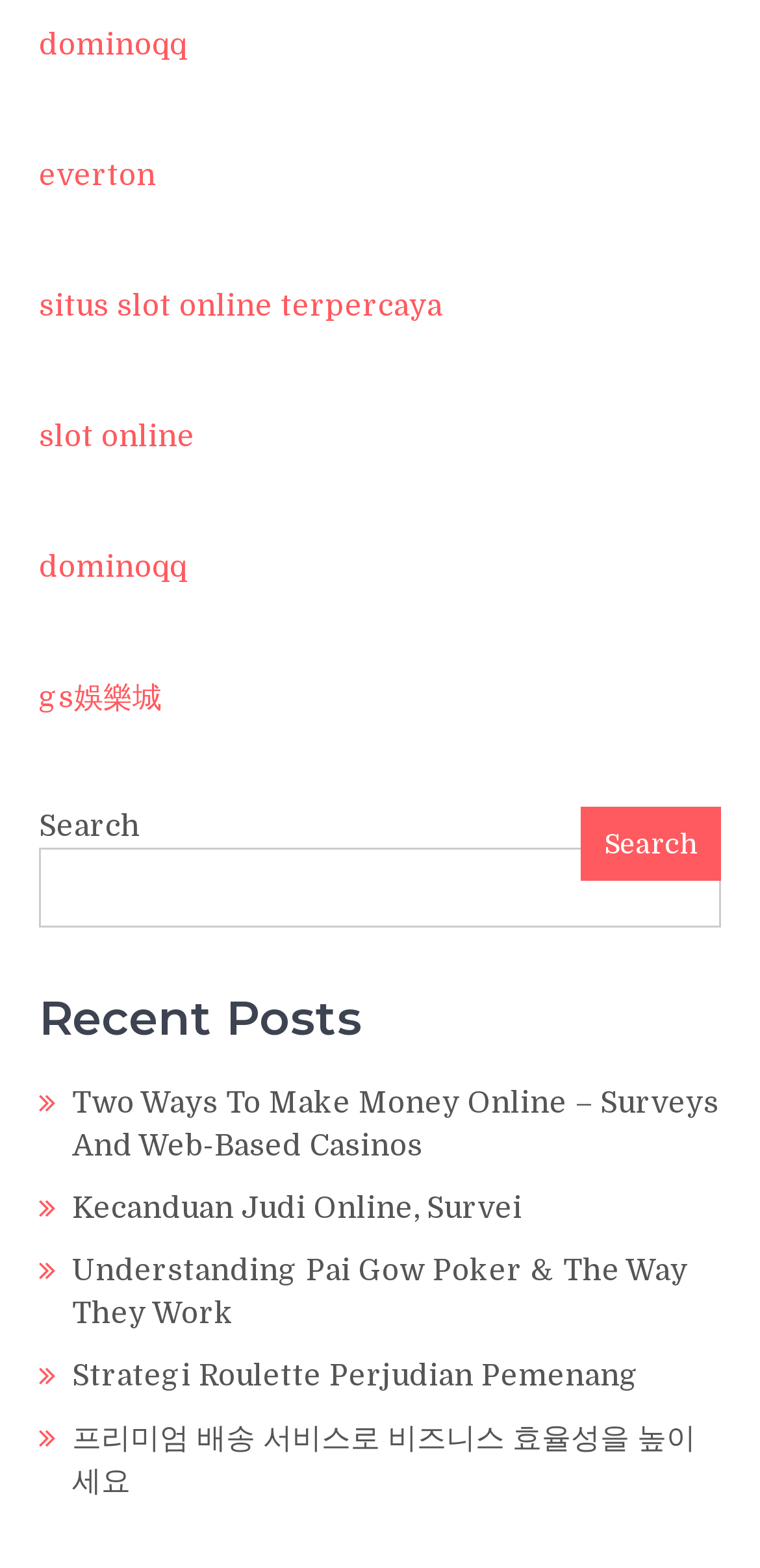What is the language of the last link in the 'Recent Posts' section?
Refer to the screenshot and answer in one word or phrase.

Korean